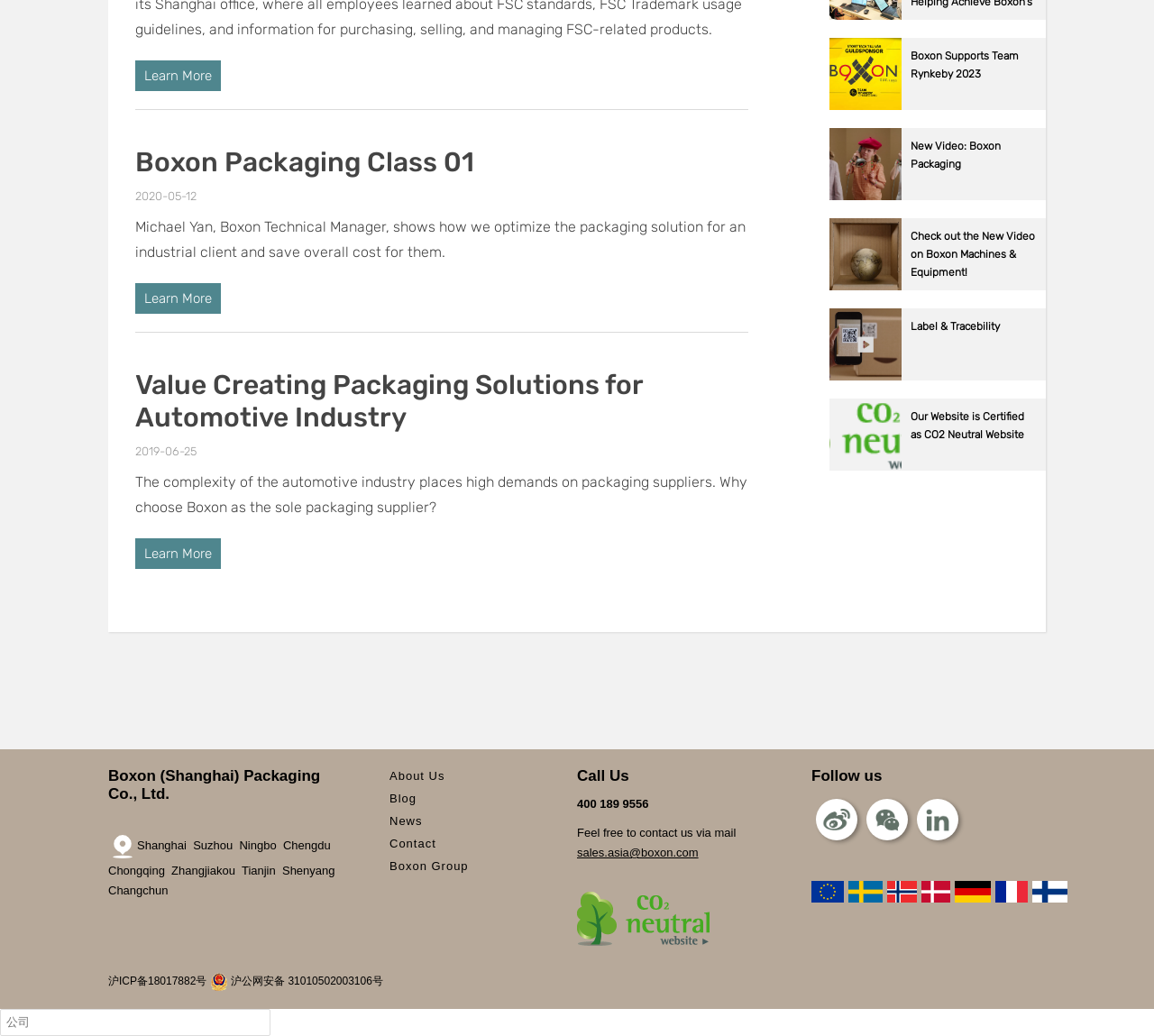Please pinpoint the bounding box coordinates for the region I should click to adhere to this instruction: "Click on 'About Us' to know more about the company".

[0.338, 0.742, 0.386, 0.755]